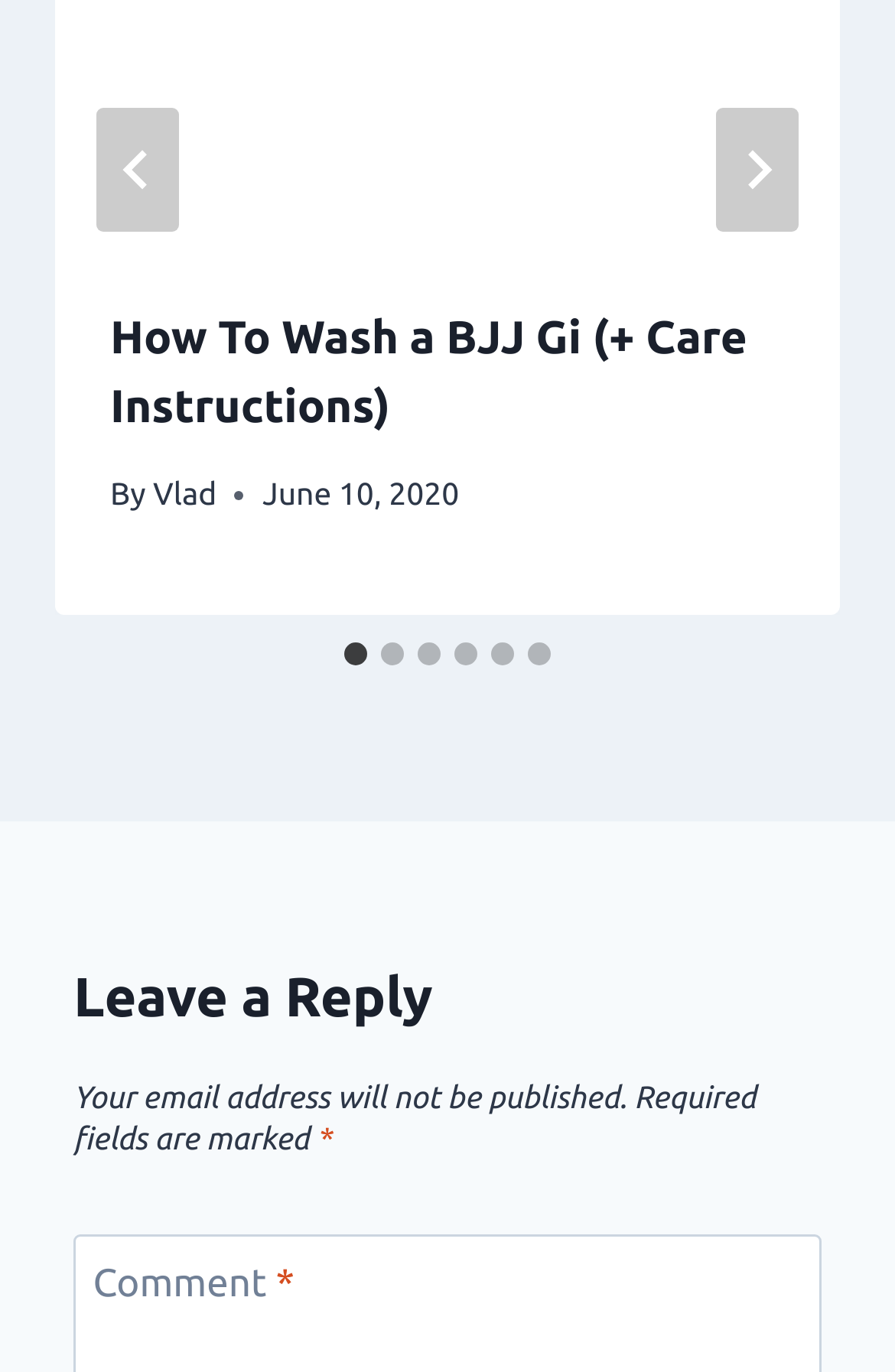Please identify the bounding box coordinates of the element's region that I should click in order to complete the following instruction: "Go to the last slide". The bounding box coordinates consist of four float numbers between 0 and 1, i.e., [left, top, right, bottom].

[0.108, 0.079, 0.2, 0.169]